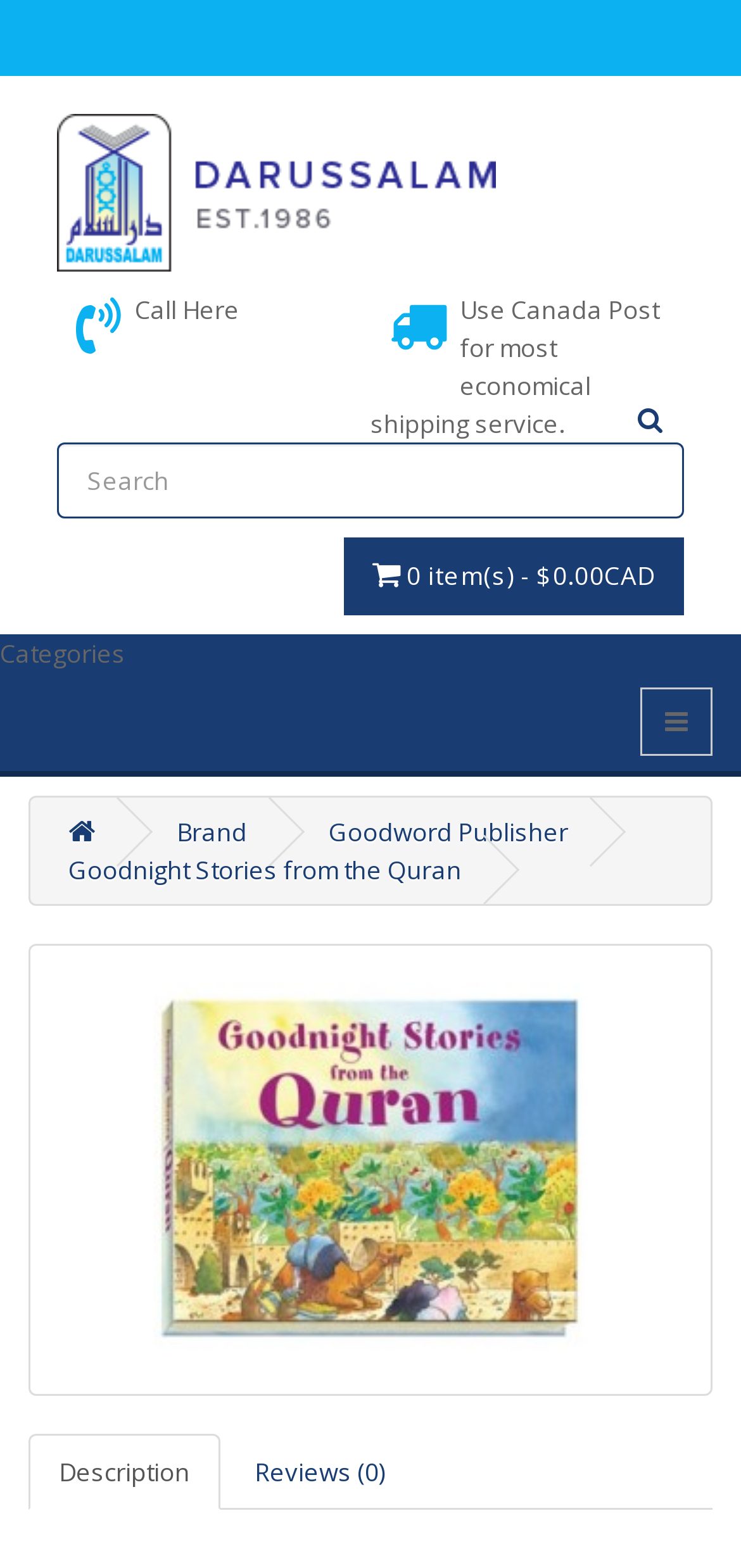Determine the bounding box coordinates for the area you should click to complete the following instruction: "Search for a product".

[0.077, 0.282, 0.923, 0.331]